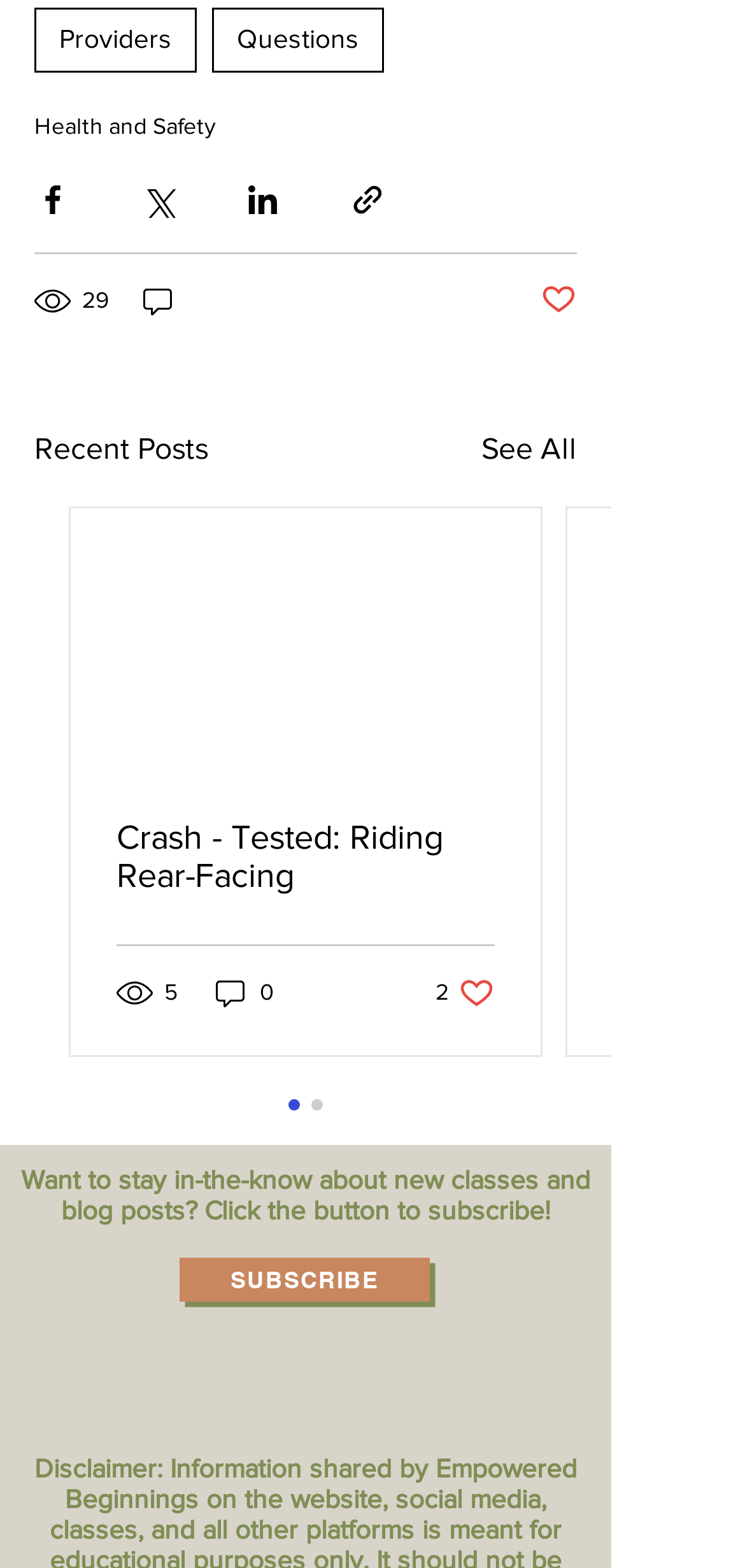Please specify the bounding box coordinates of the clickable section necessary to execute the following command: "View Recent Posts".

[0.046, 0.271, 0.279, 0.301]